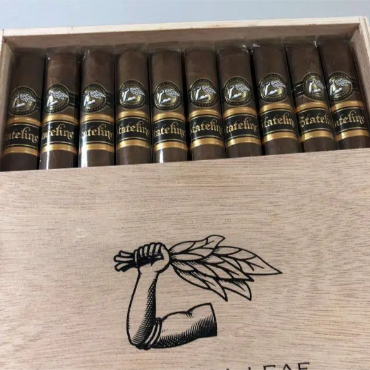Please analyze the image and provide a thorough answer to the question:
What is the origin of the Corojo 99 wrapper?

According to the caption, the Corojo 99 wrapper is sourced from Jalapa, which is one of the regions where Aganorsa Leaf cultivates its signature tobaccos.